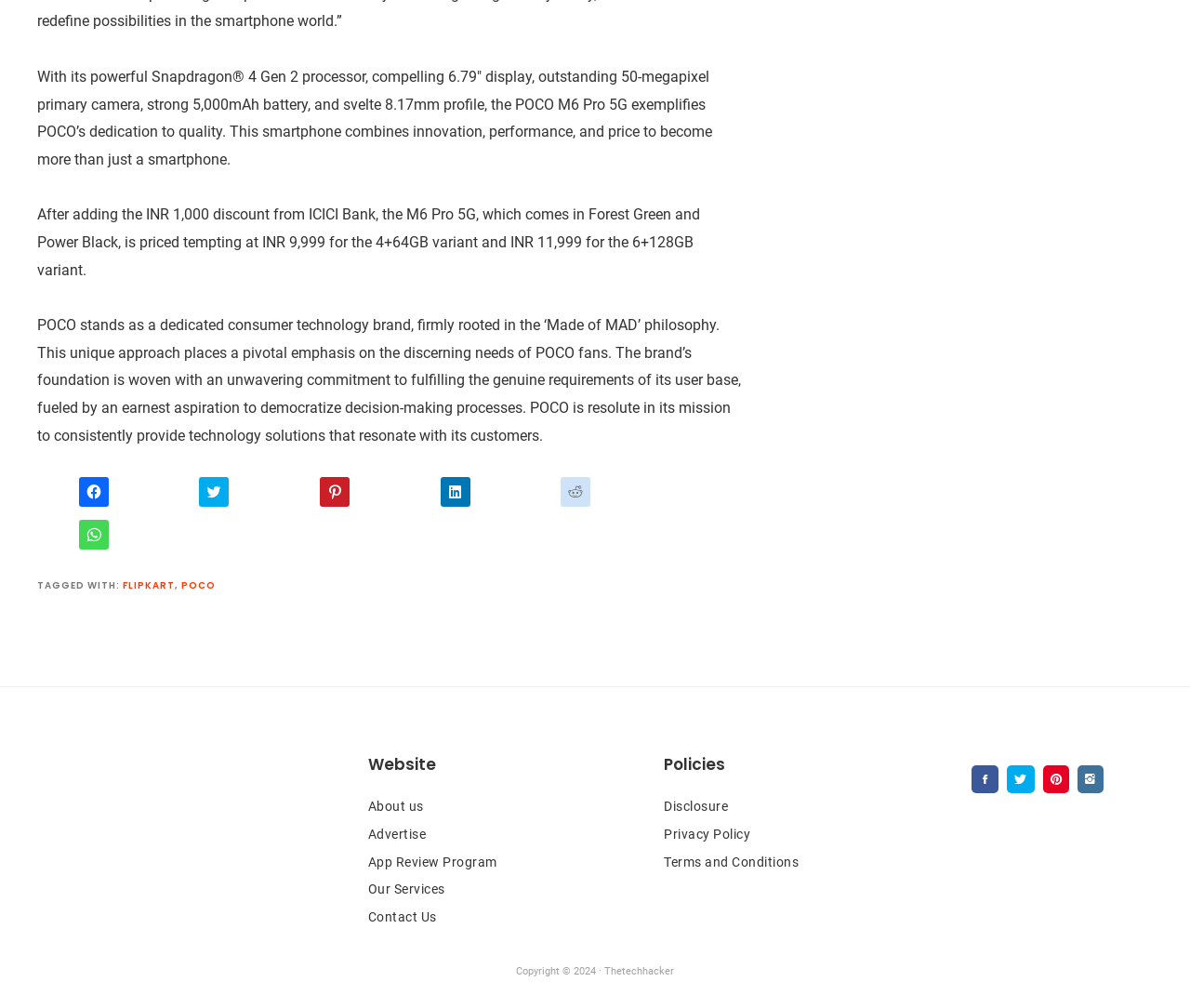Provide the bounding box coordinates for the UI element that is described as: "POCO".

[0.152, 0.574, 0.181, 0.588]